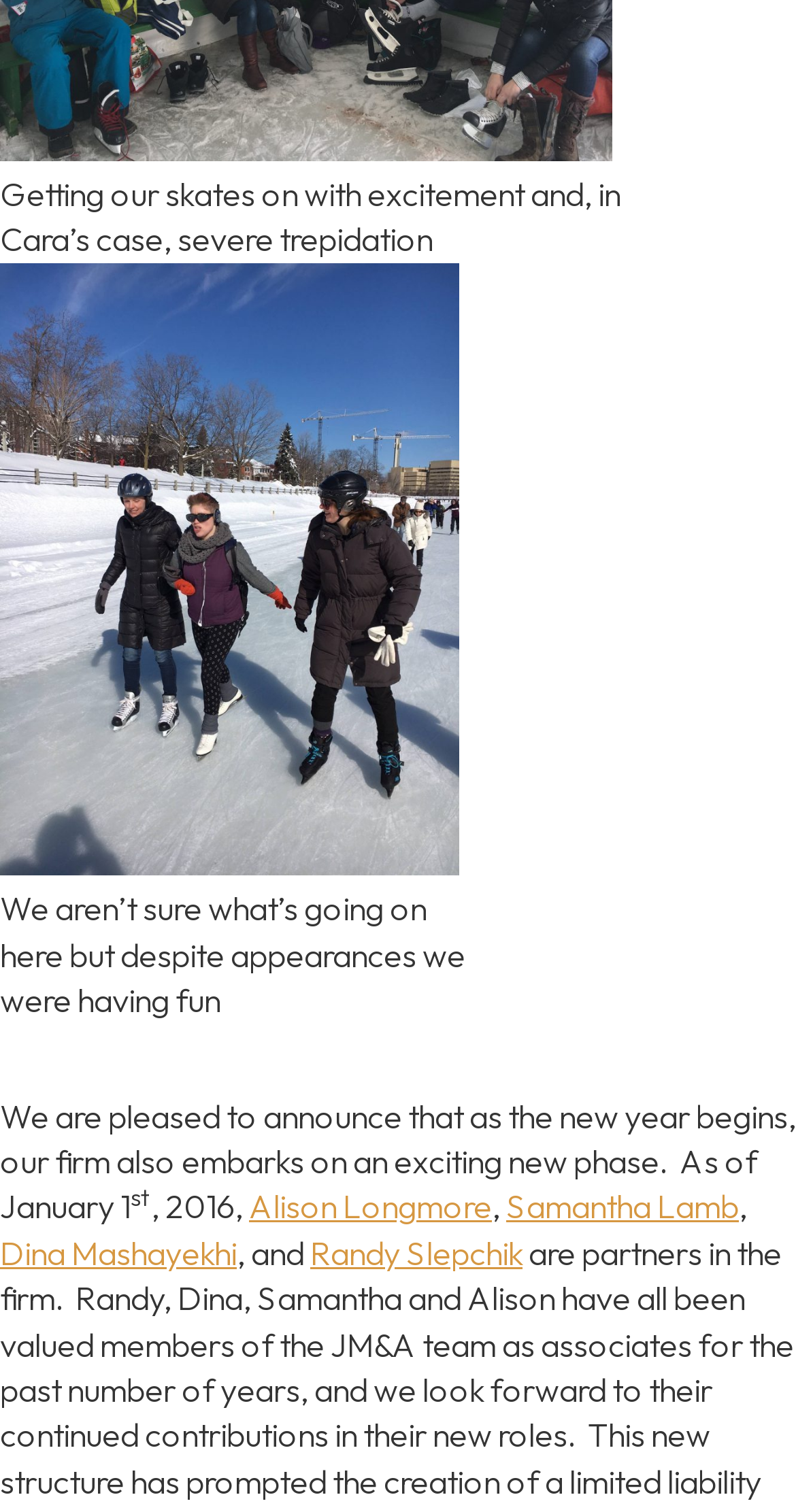What is the occasion for the announcement?
Please provide a single word or phrase answer based on the image.

New year